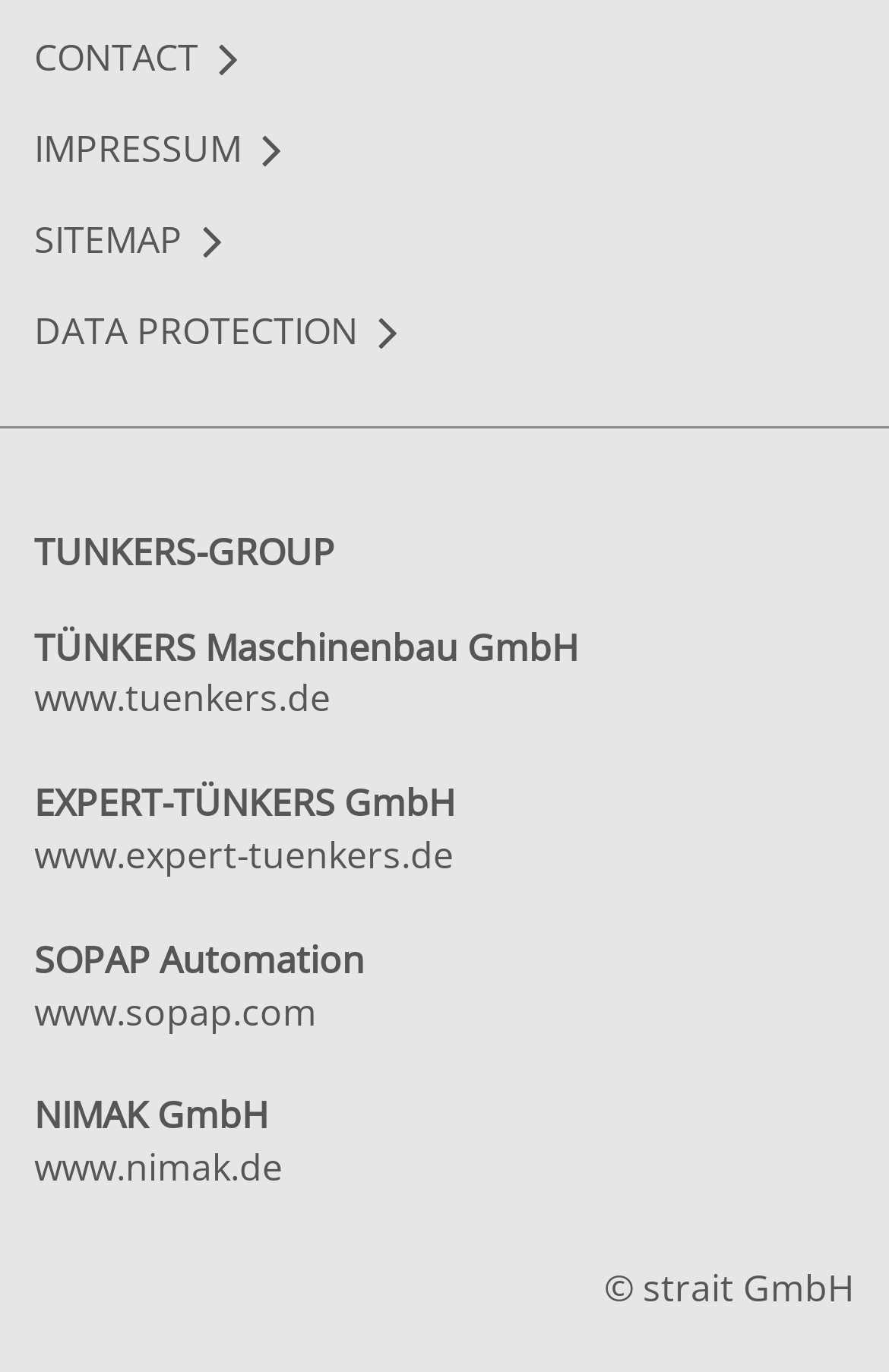Find the bounding box coordinates of the clickable region needed to perform the following instruction: "visit the TÜNKERS Maschinenbau GmbH website". The coordinates should be provided as four float numbers between 0 and 1, i.e., [left, top, right, bottom].

[0.038, 0.491, 0.372, 0.527]